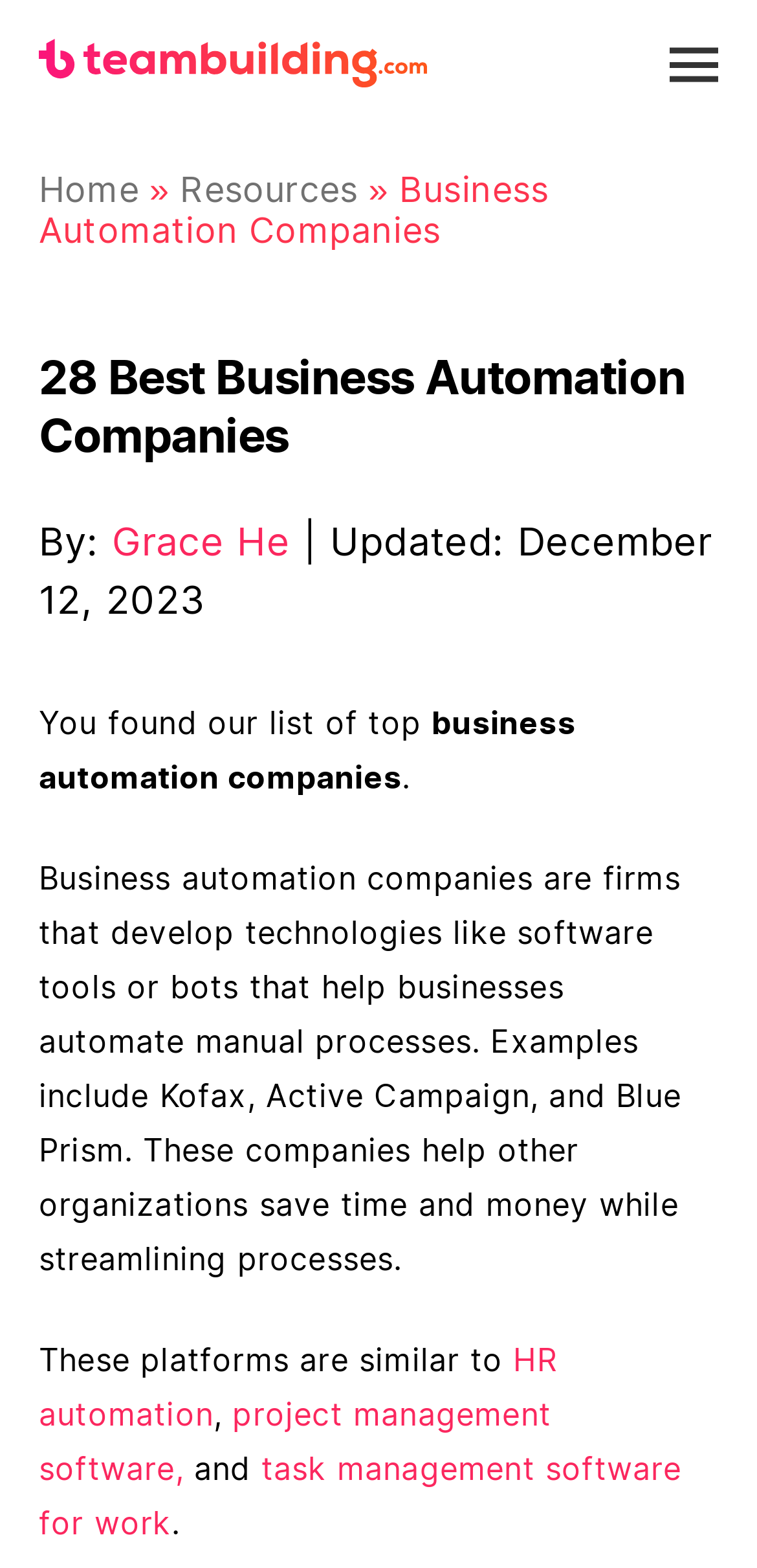Please identify the bounding box coordinates of where to click in order to follow the instruction: "Click the site logo".

[0.051, 0.025, 0.564, 0.056]